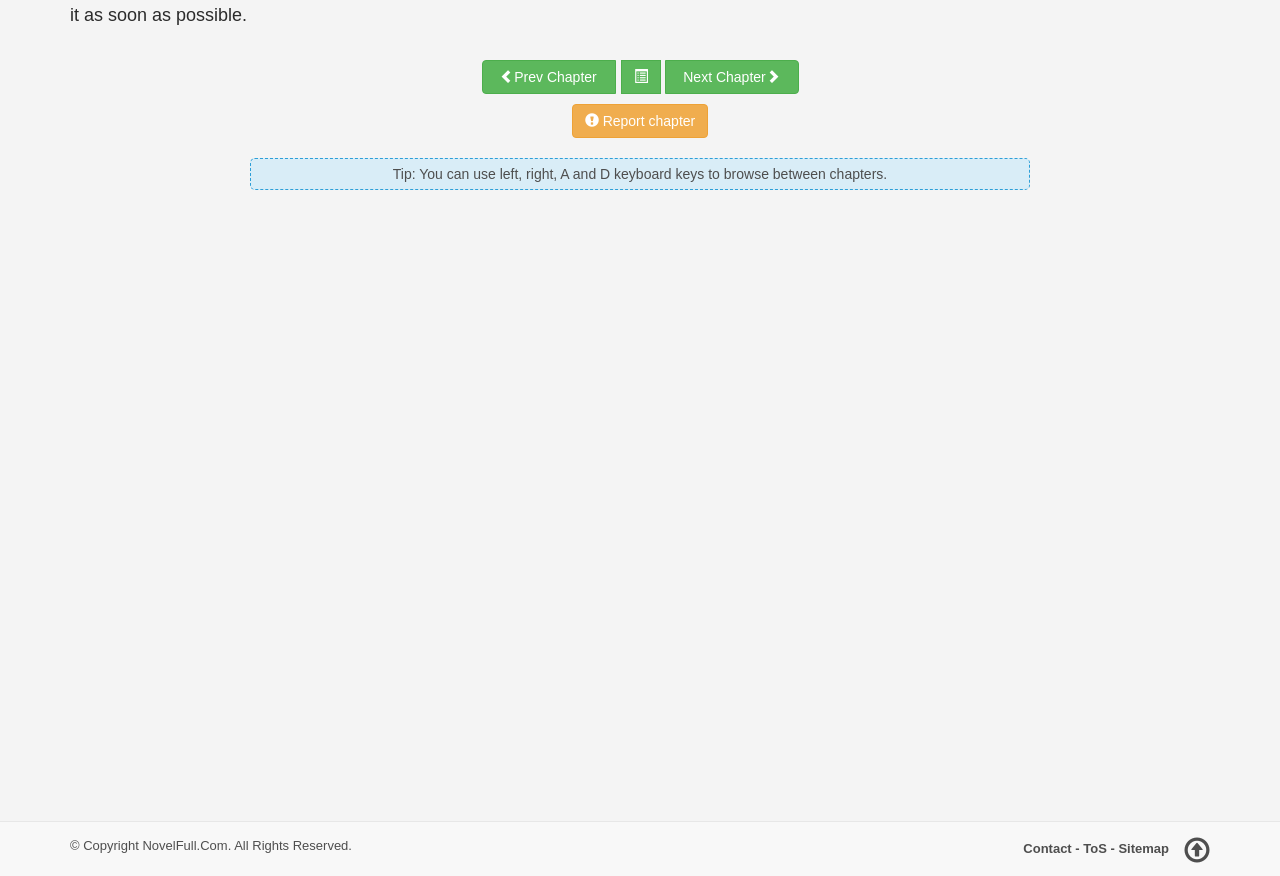Give a concise answer using only one word or phrase for this question:
What is the purpose of the 'Tip' text?

Keyboard shortcut